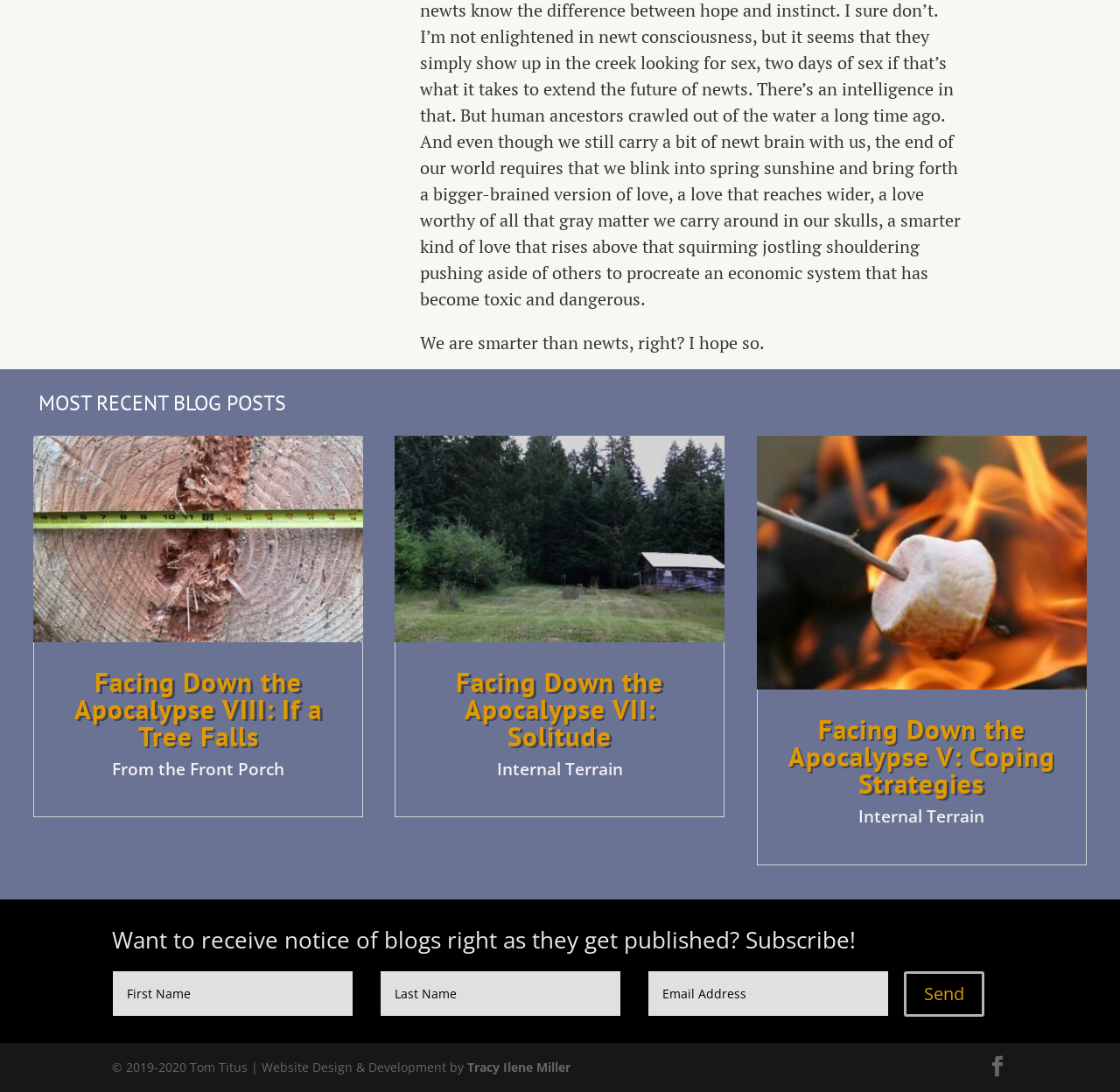Determine the bounding box coordinates of the section I need to click to execute the following instruction: "Click on the link 'Facing Down the Apocalypse VIII: If a Tree Falls'". Provide the coordinates as four float numbers between 0 and 1, i.e., [left, top, right, bottom].

[0.03, 0.399, 0.325, 0.588]